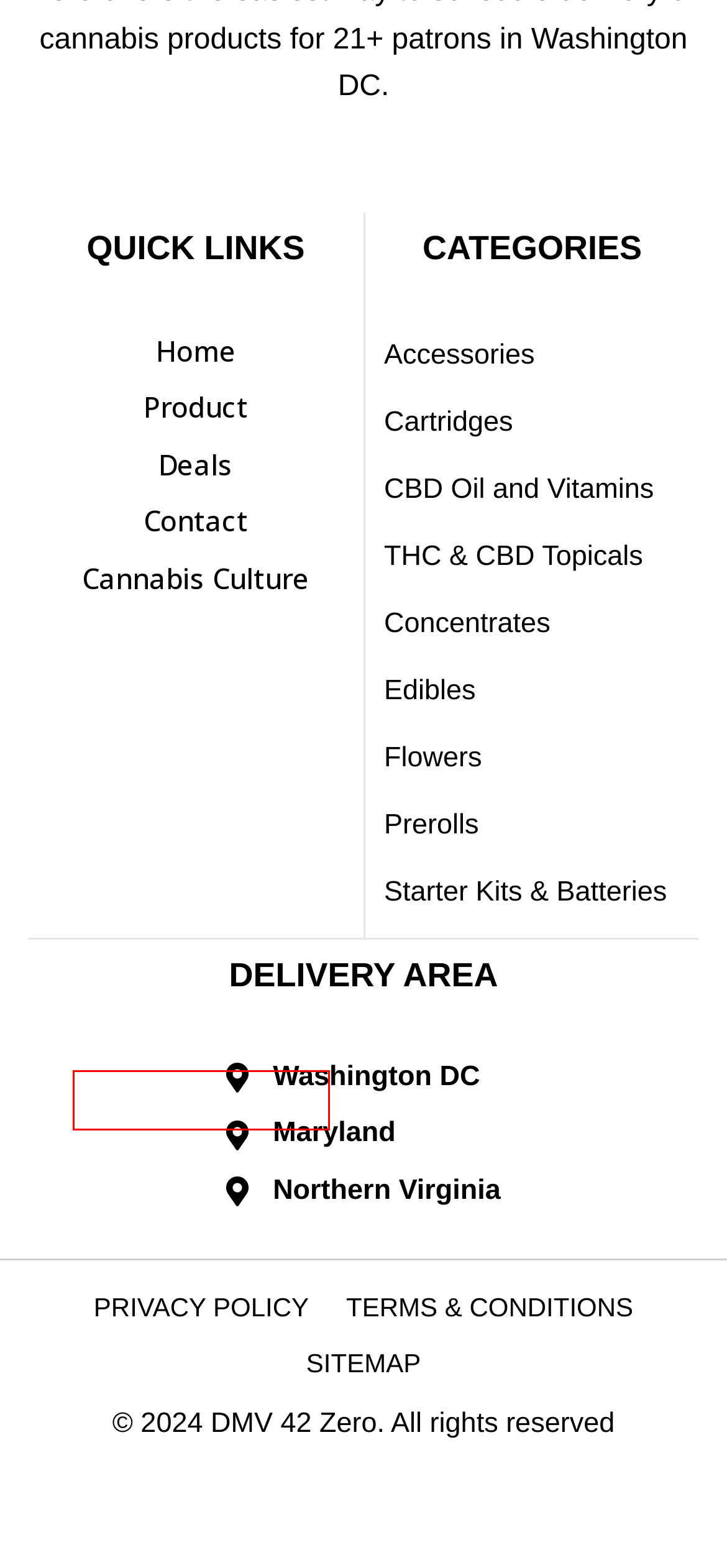You are provided with a screenshot of a webpage containing a red rectangle bounding box. Identify the webpage description that best matches the new webpage after the element in the bounding box is clicked. Here are the potential descriptions:
A. Privacy Policy | DMV 42 Zero
B. Edibles – DMV 42 Zero
C. Legacy DC Weed Dispensary - Cannabis Smoke Shop
D. Best Weed Delivery in Northern Virginia | Online Menu
E. THC & CBD Topicals – DMV 42 Zero
F. How to Buy Weed in DC: Complete Buyers Guide for 2024
G. STIIIZY 40’s Blunt Multi Pack Biscotti Indica 2.5g | DMV 42 Zero
H. Jackie Anderson | DMV 42 Zero

A